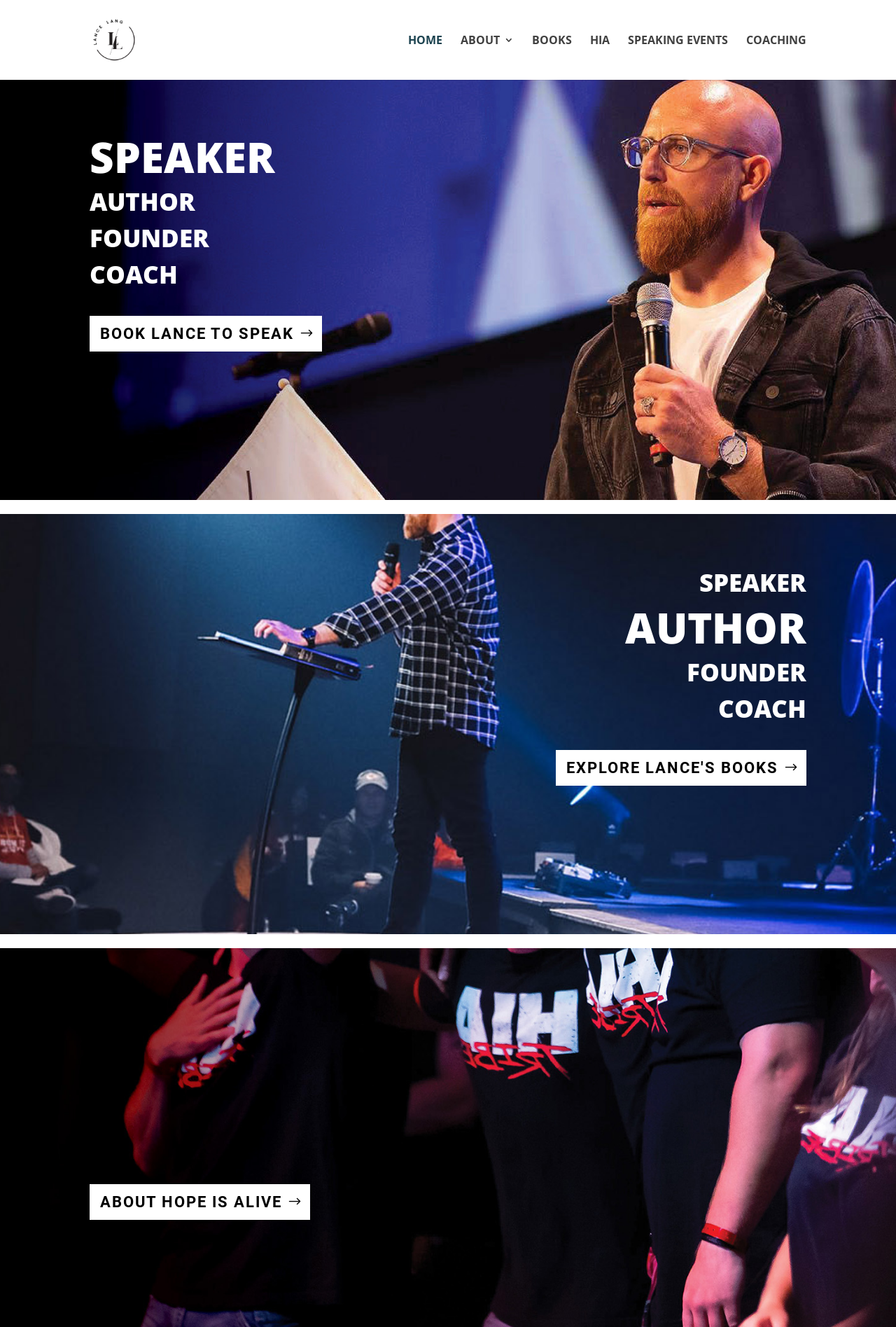Please find the bounding box coordinates of the element that you should click to achieve the following instruction: "Read about Hope is Alive". The coordinates should be presented as four float numbers between 0 and 1: [left, top, right, bottom].

[0.1, 0.892, 0.346, 0.919]